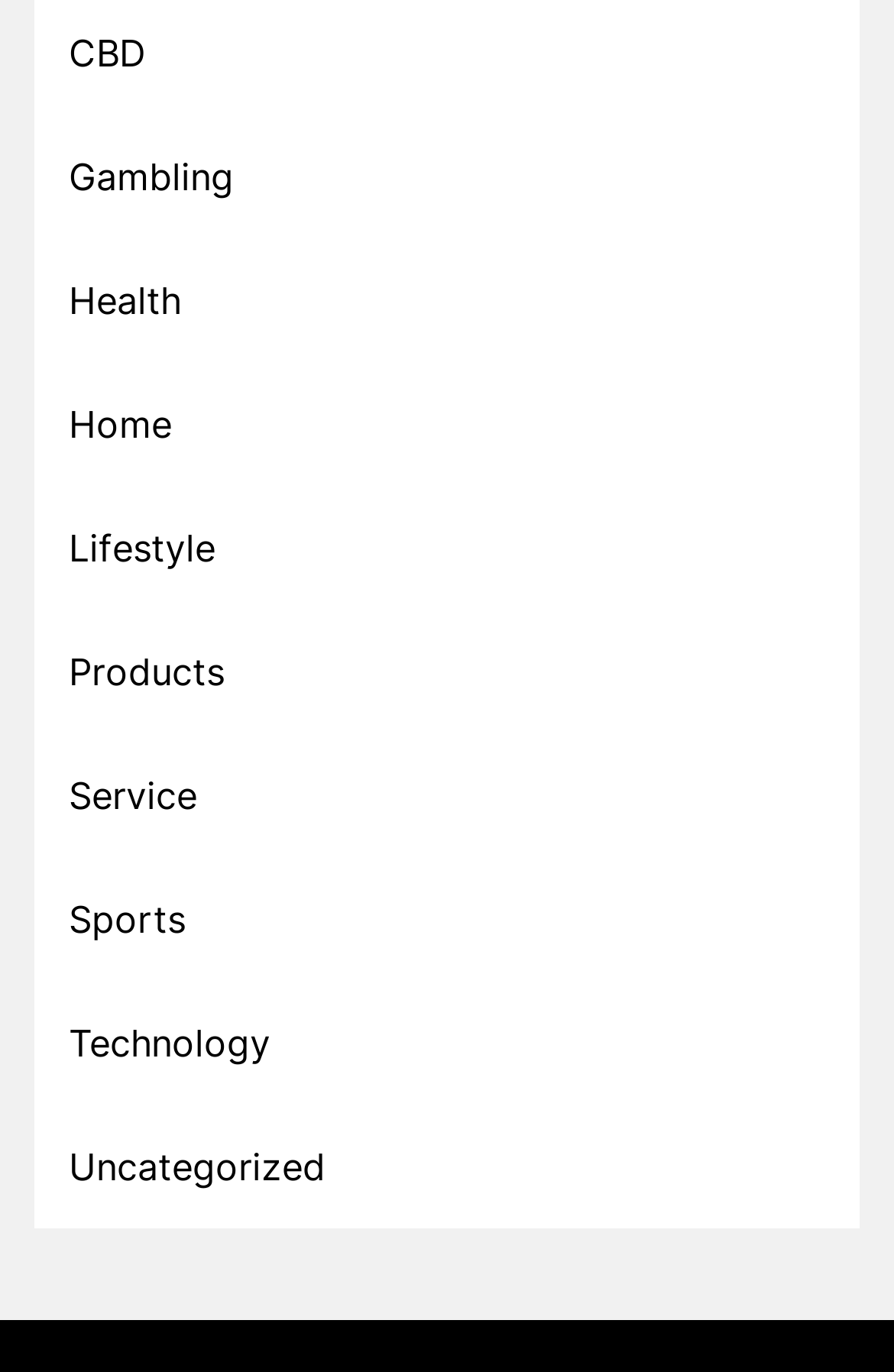Please identify the bounding box coordinates of the clickable area that will fulfill the following instruction: "explore Technology category". The coordinates should be in the format of four float numbers between 0 and 1, i.e., [left, top, right, bottom].

[0.077, 0.74, 0.303, 0.78]